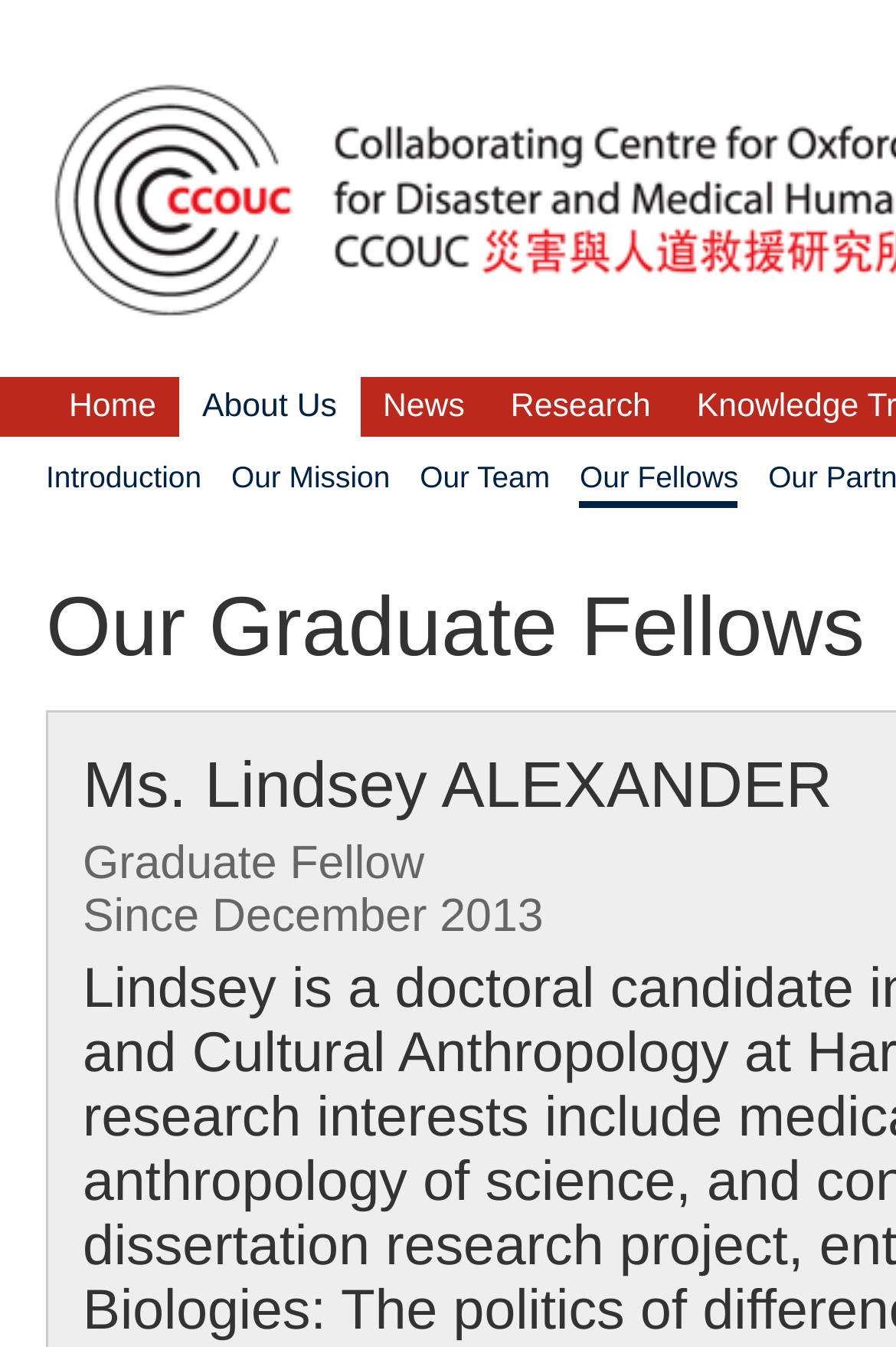Determine the bounding box coordinates of the clickable region to carry out the instruction: "view news".

[0.402, 0.288, 0.529, 0.319]